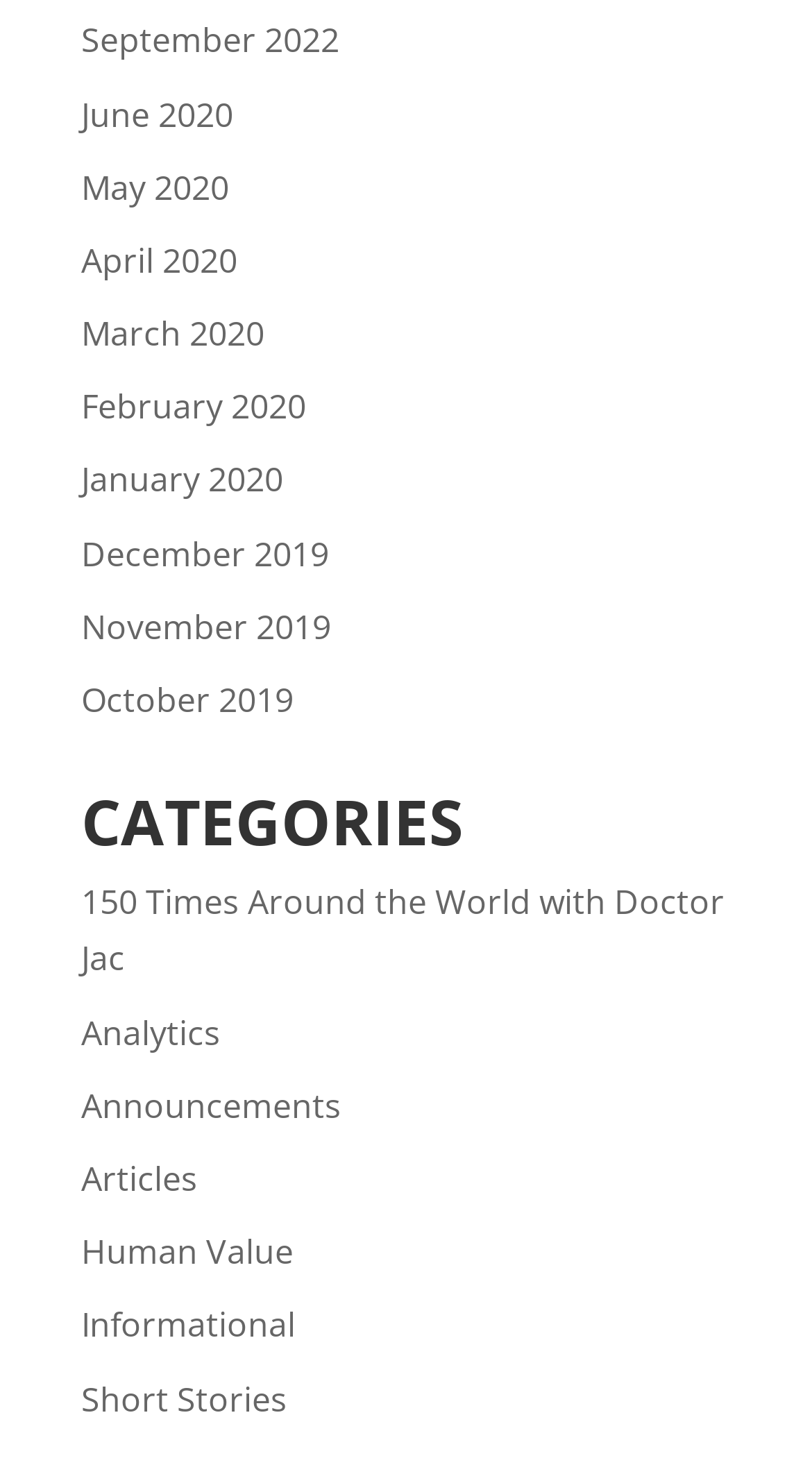Please identify the bounding box coordinates of the element's region that should be clicked to execute the following instruction: "Check out Short Stories". The bounding box coordinates must be four float numbers between 0 and 1, i.e., [left, top, right, bottom].

[0.1, 0.939, 0.354, 0.97]